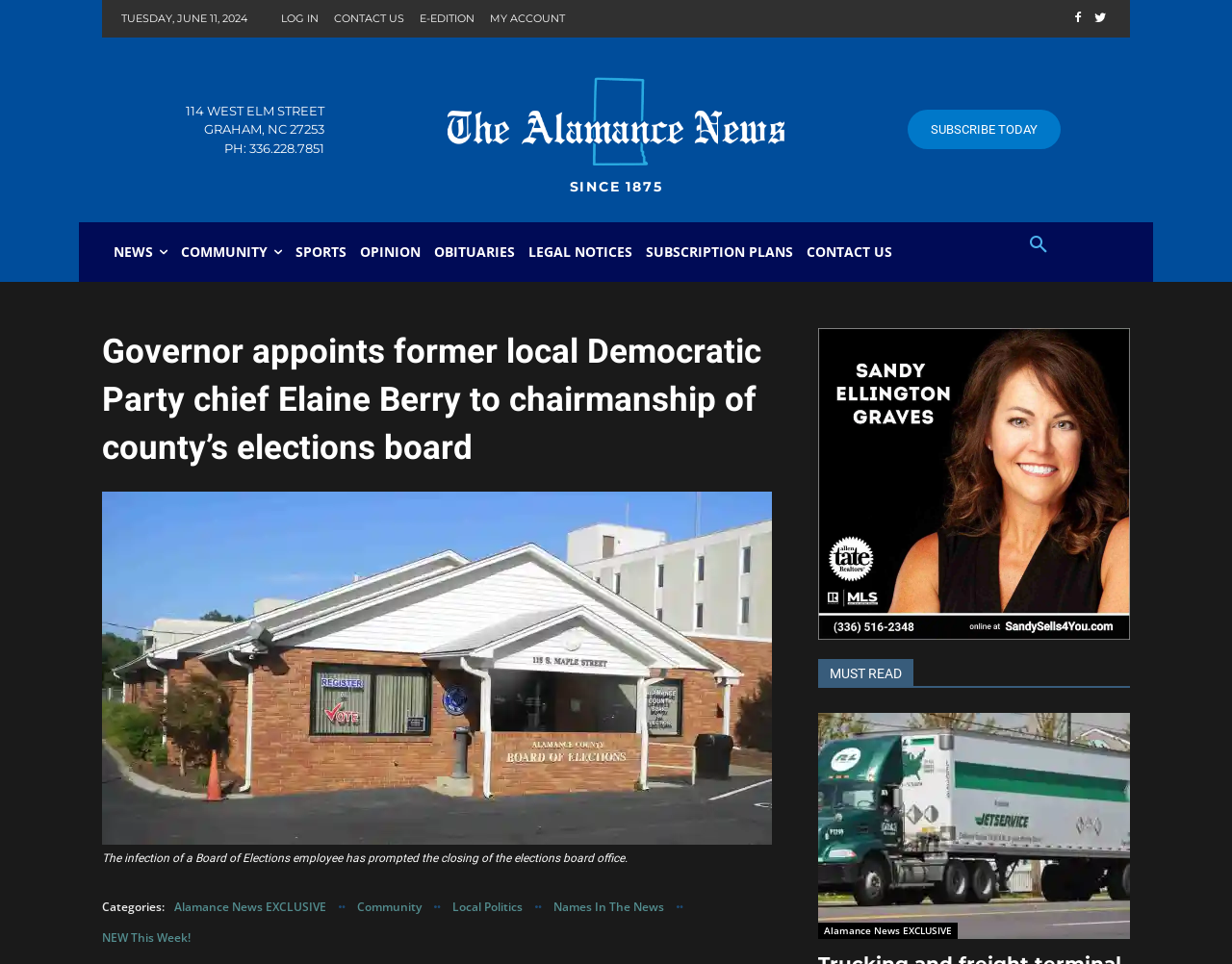What is the phone number of the Alamance News office?
Relying on the image, give a concise answer in one word or a brief phrase.

336.228.7851